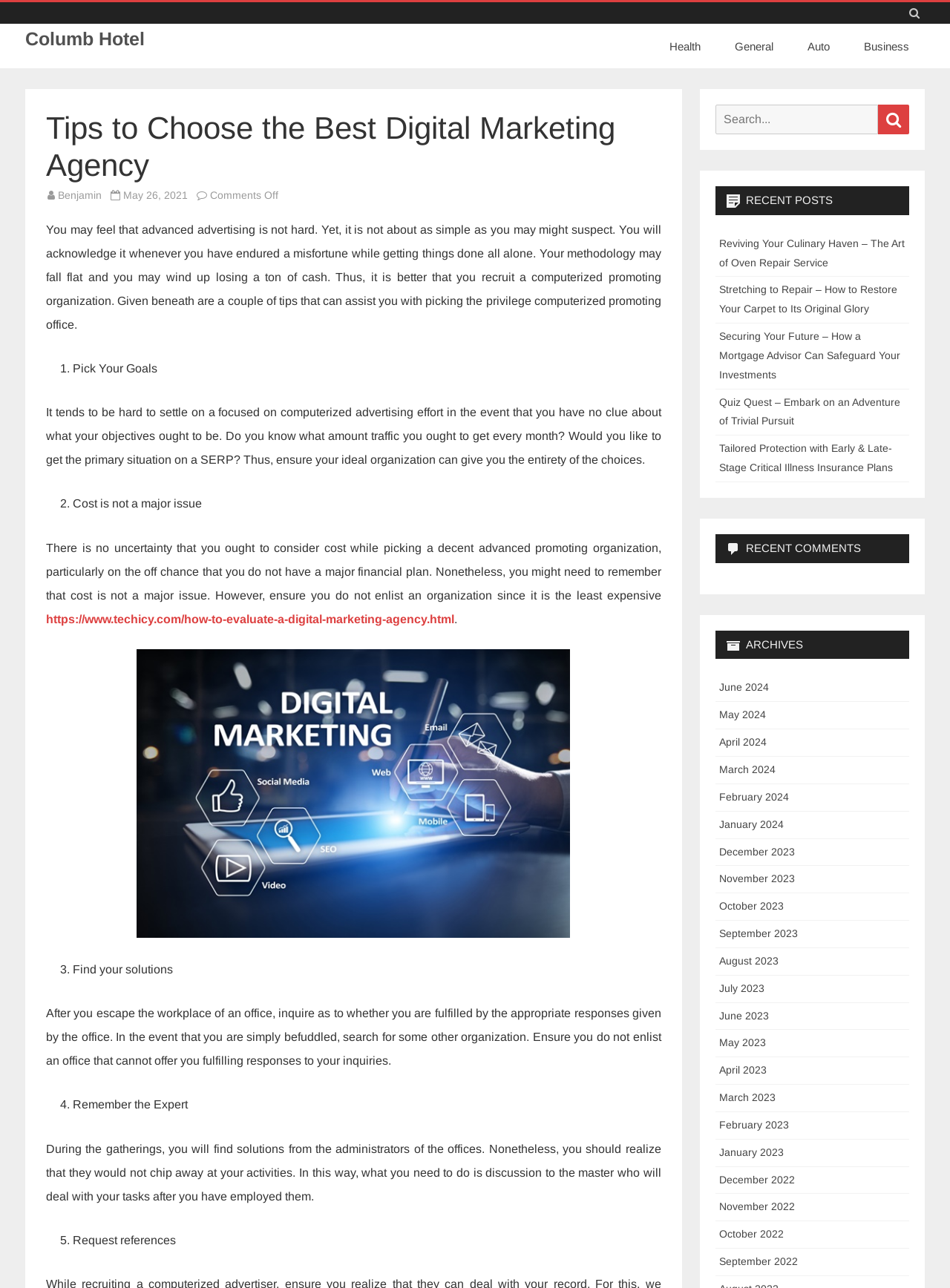Locate the bounding box coordinates of the element that needs to be clicked to carry out the instruction: "Search for something". The coordinates should be given as four float numbers ranging from 0 to 1, i.e., [left, top, right, bottom].

[0.753, 0.081, 0.957, 0.104]